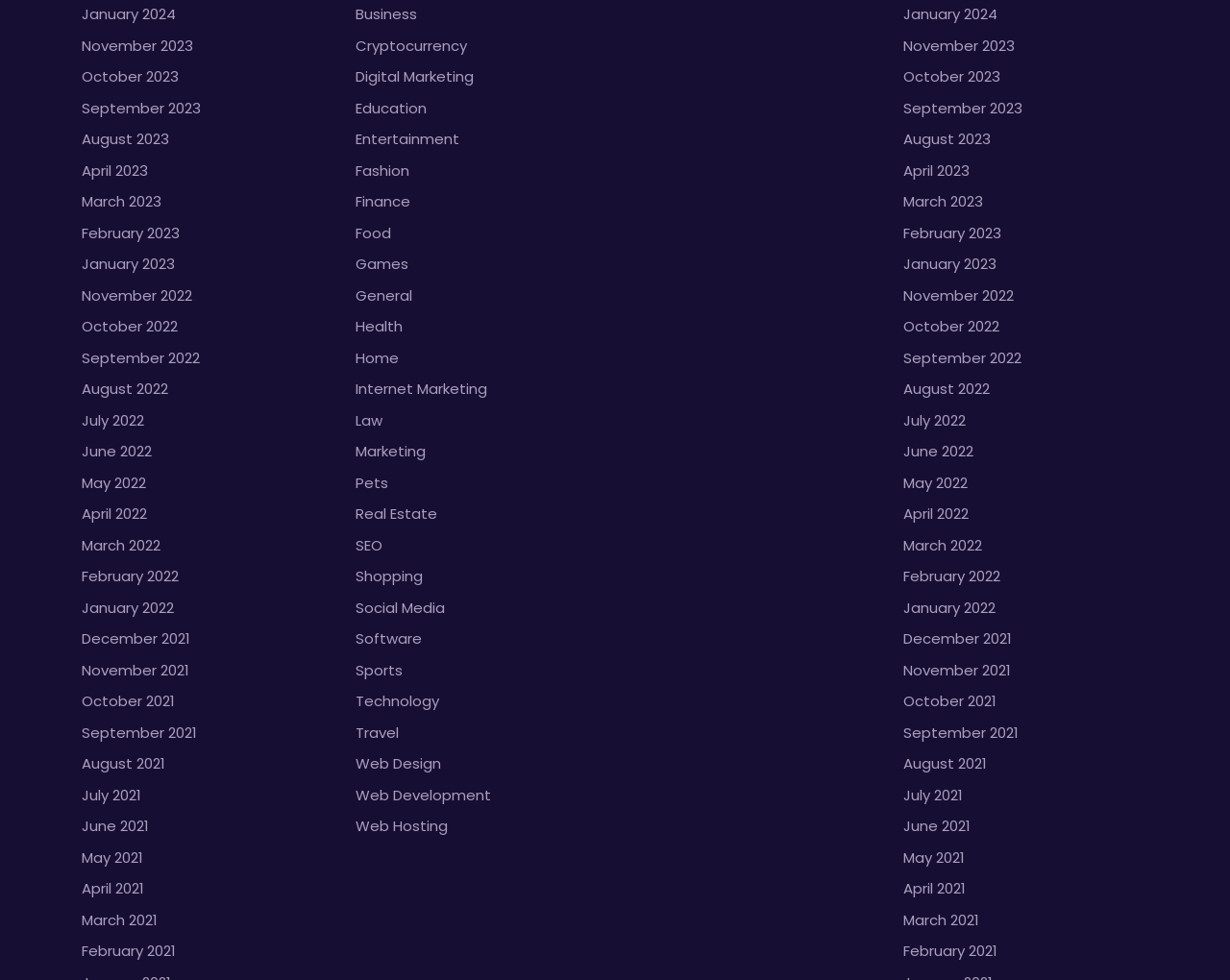Identify the coordinates of the bounding box for the element described below: "September 2022". Return the coordinates as four float numbers between 0 and 1: [left, top, right, bottom].

[0.734, 0.355, 0.83, 0.375]